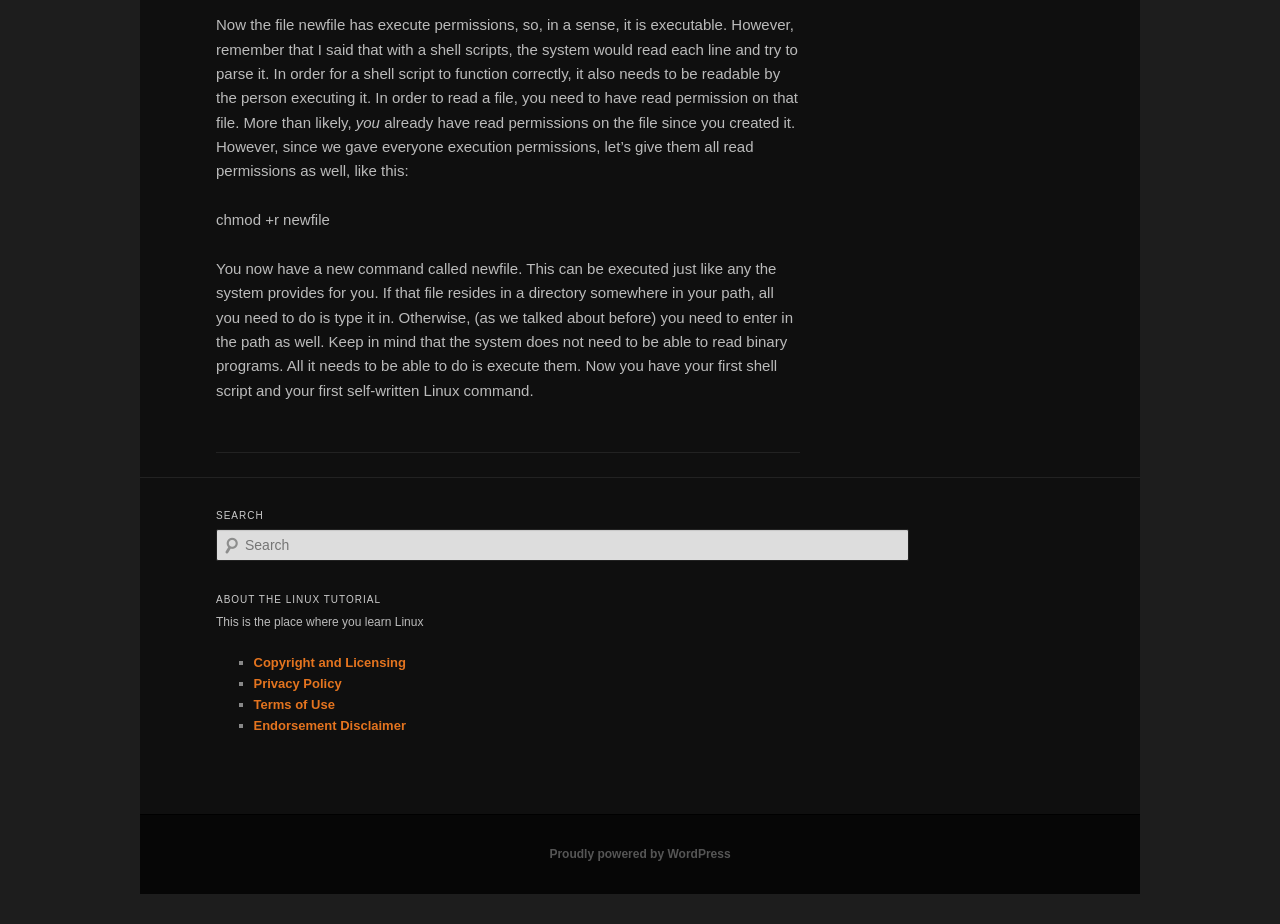What is the name of the content management system used by this website?
Answer the question in a detailed and comprehensive manner.

The name of the content management system used by this website can be found at the bottom of the page, where it says 'Proudly powered by WordPress'.